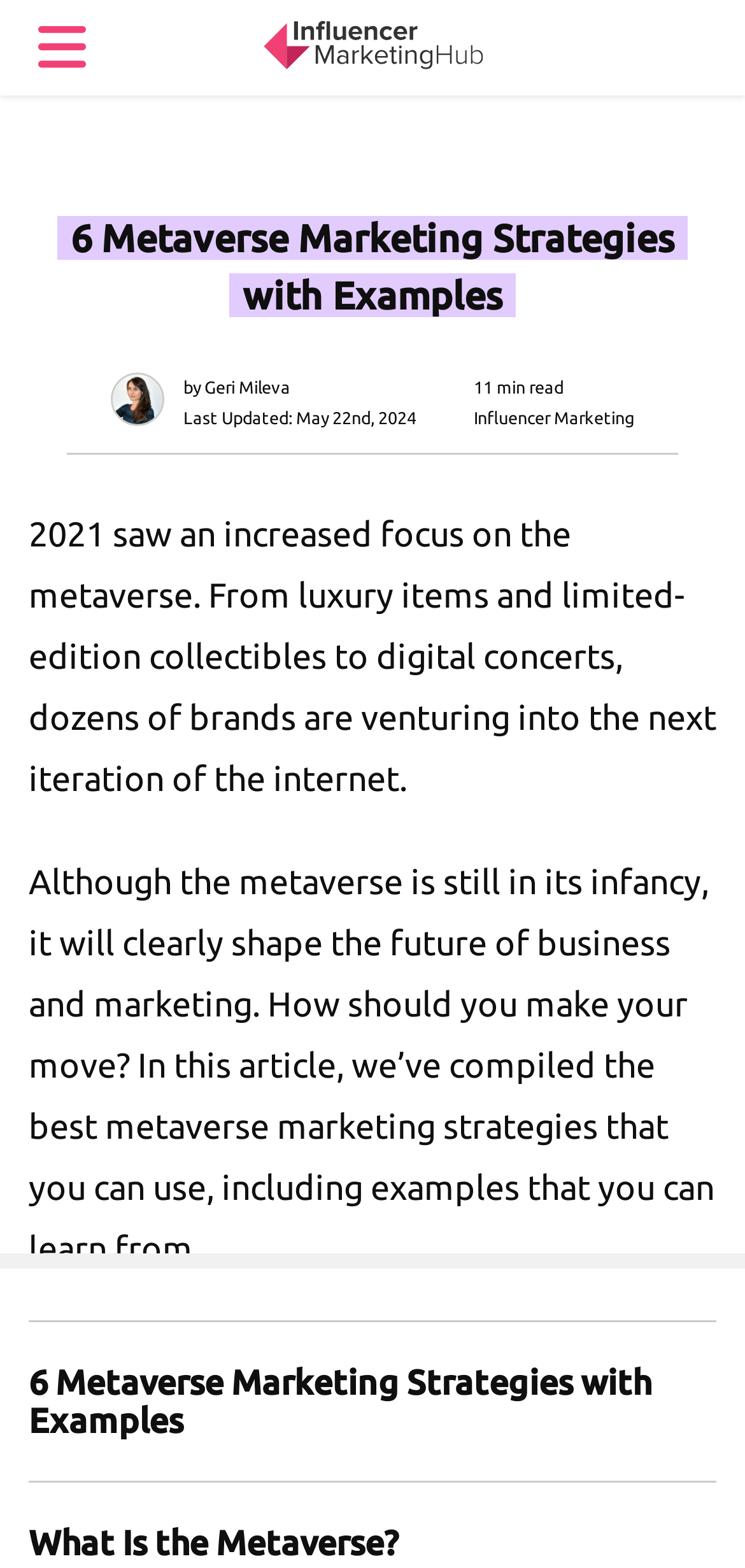Respond with a single word or short phrase to the following question: 
What is the focus of the article?

Metaverse marketing strategies